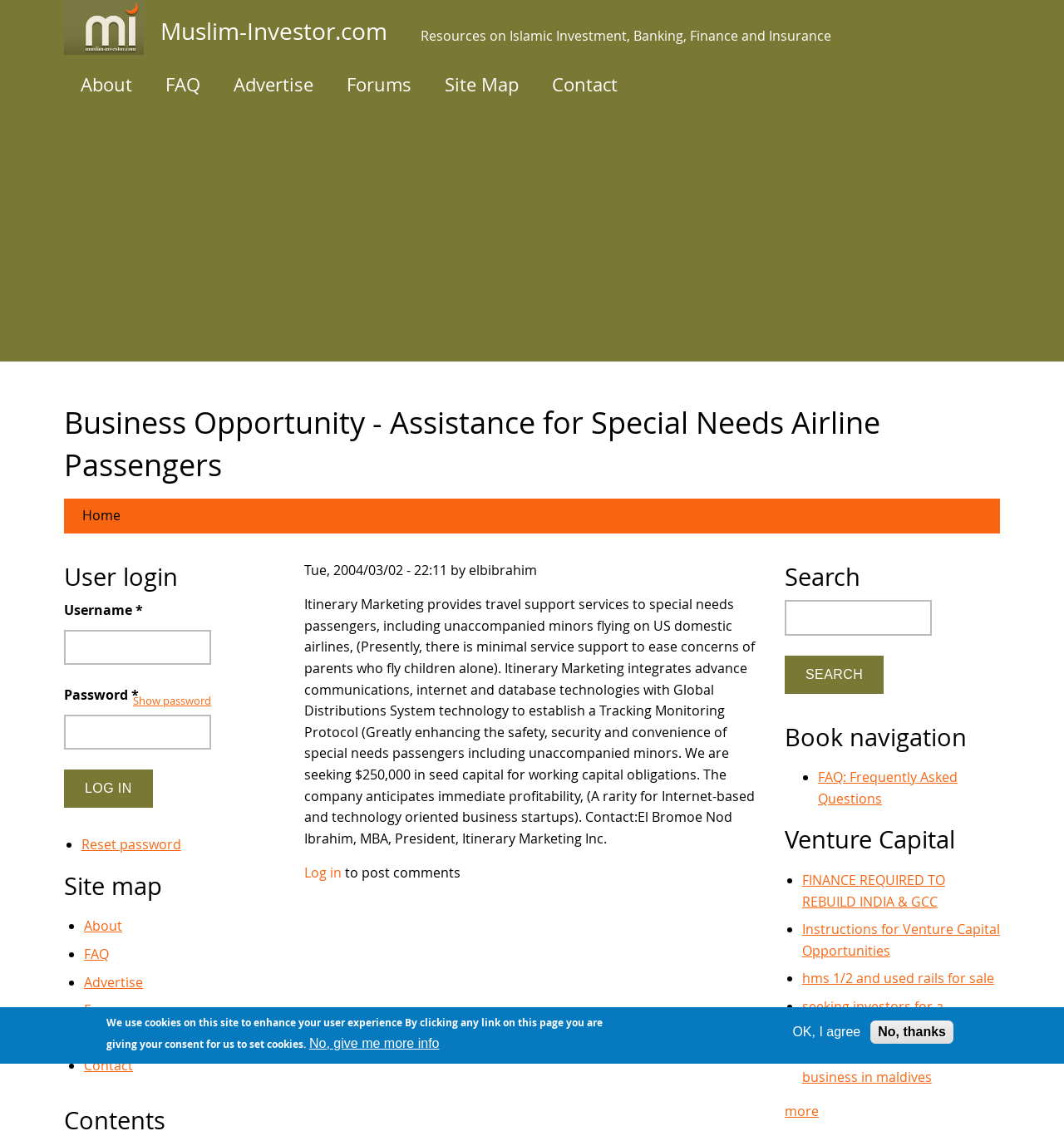What is the company seeking in seed capital?
Using the details from the image, give an elaborate explanation to answer the question.

According to the text, Itinerary Marketing is seeking $250,000 in seed capital for working capital obligations.